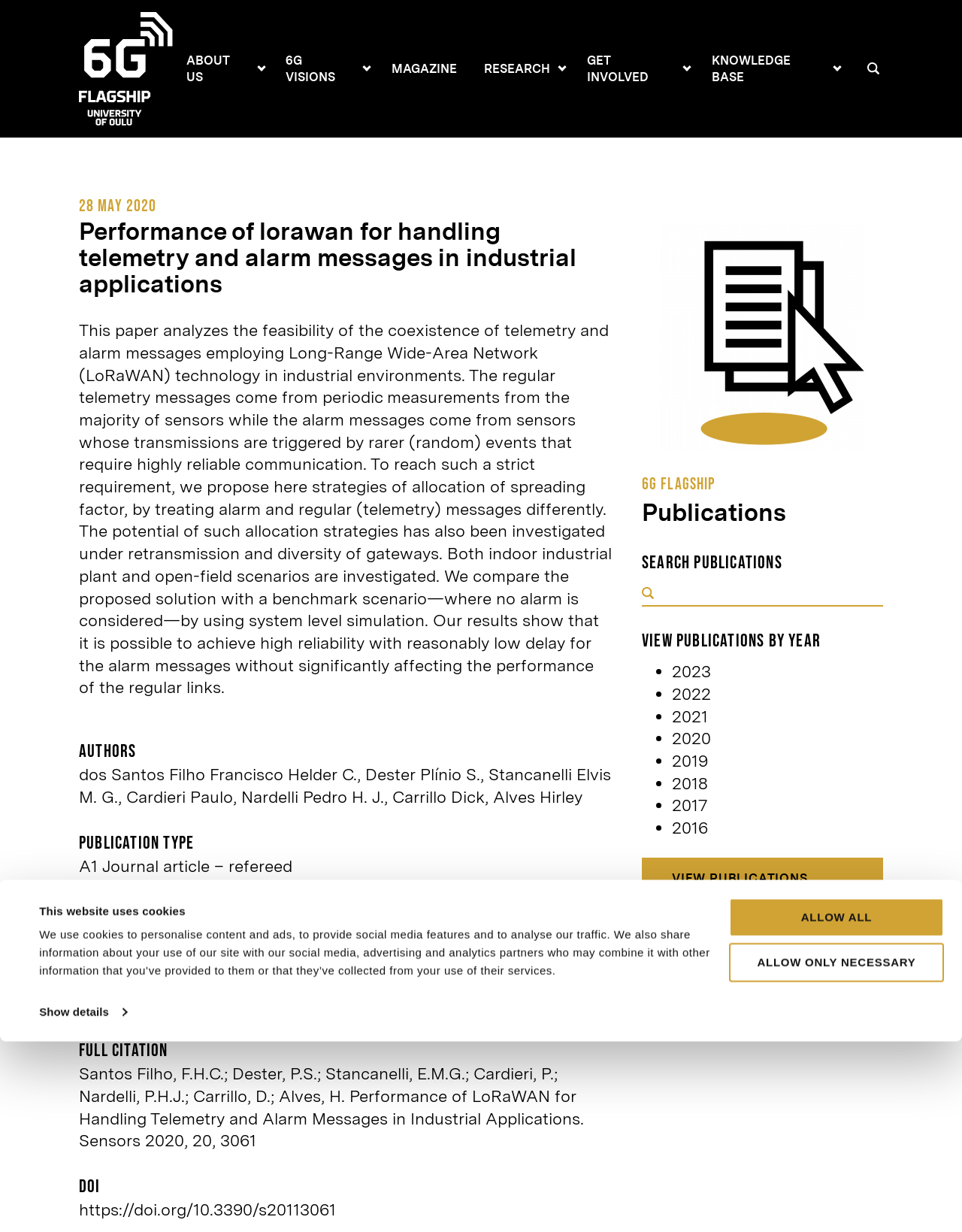What is the topic of the publication?
Using the image, give a concise answer in the form of a single word or short phrase.

Performance of LoRaWAN